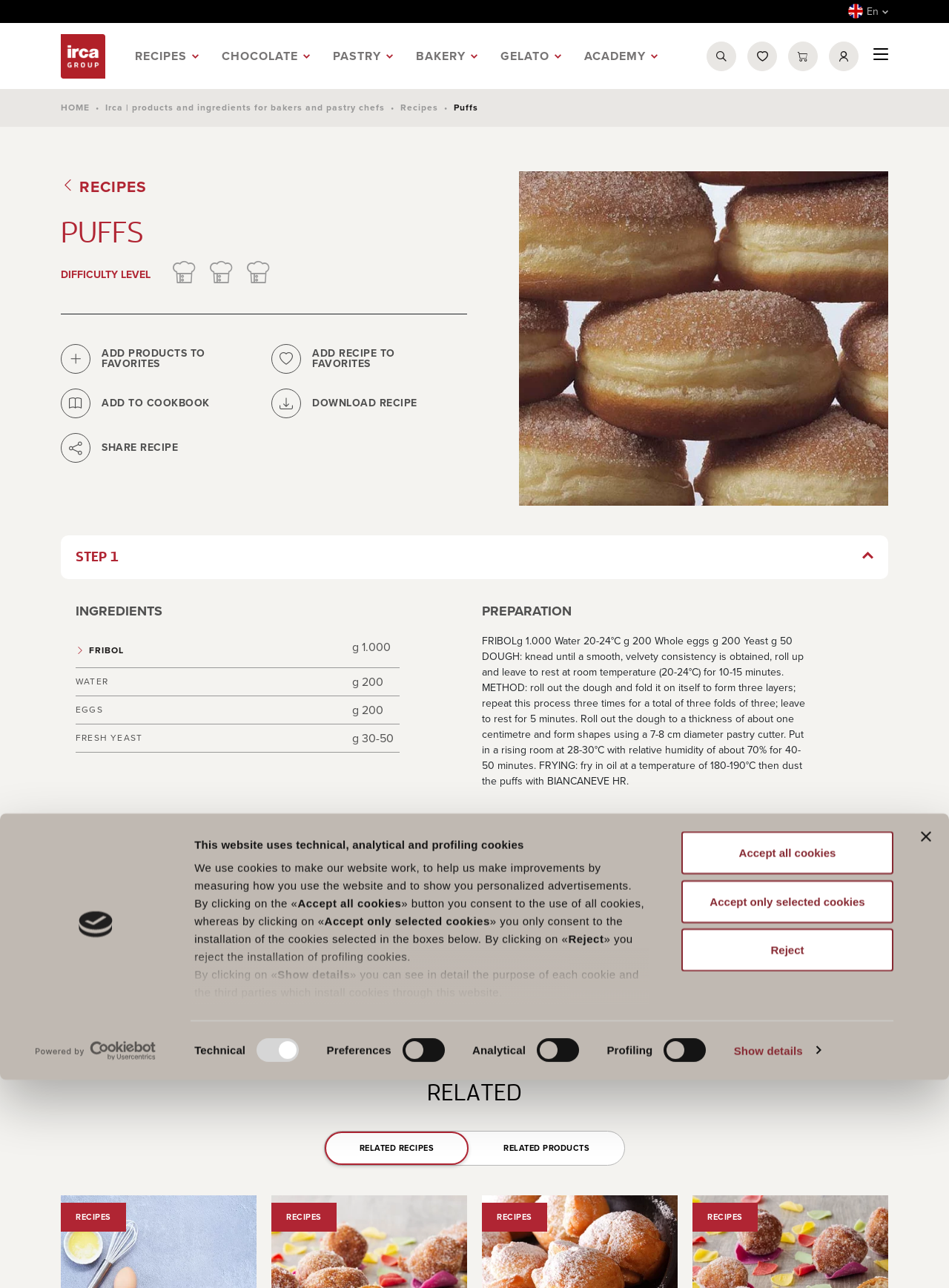Using the webpage screenshot, find the UI element described by Work with us. Provide the bounding box coordinates in the format (top-left x, top-left y, bottom-right x, bottom-right y), ensuring all values are floating point numbers between 0 and 1.

[0.371, 0.115, 0.567, 0.124]